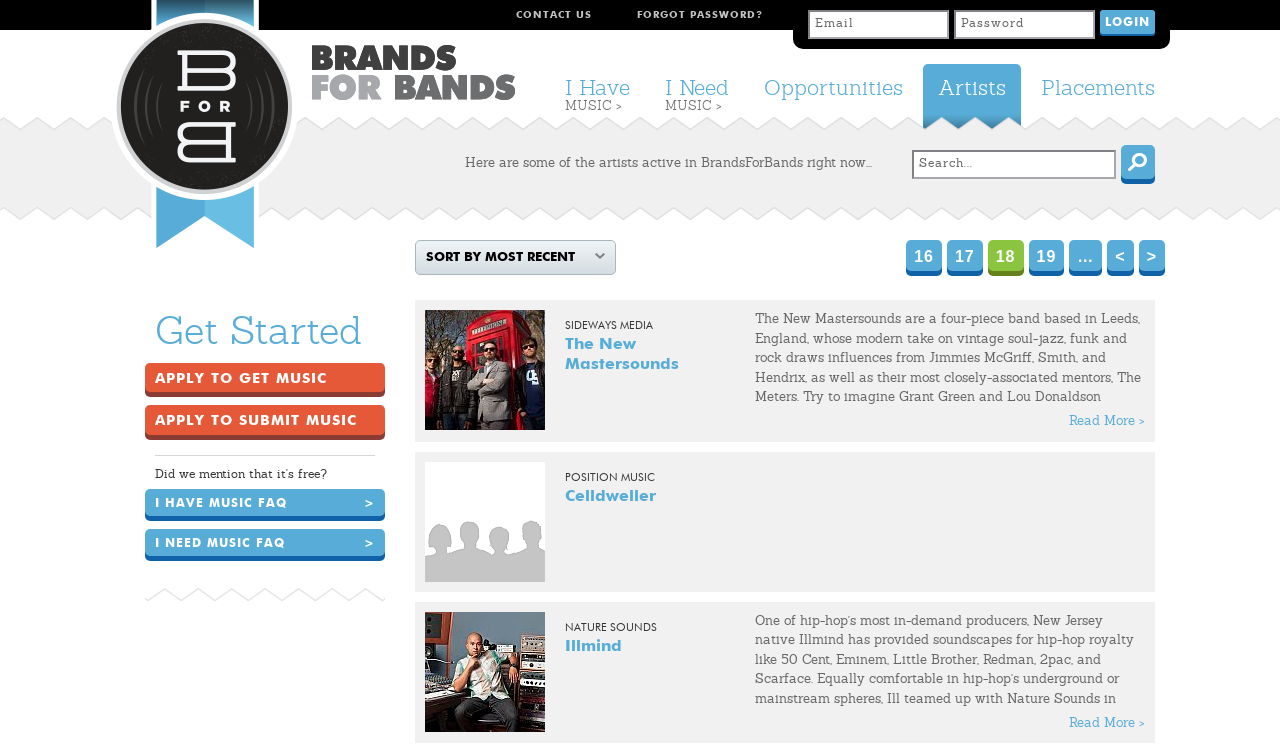Answer the question with a single word or phrase: 
What is the relationship between the links 'I Need MUSIC FAQ >' and 'I HAVE MUSIC FAQ >'?

They are related to music FAQs